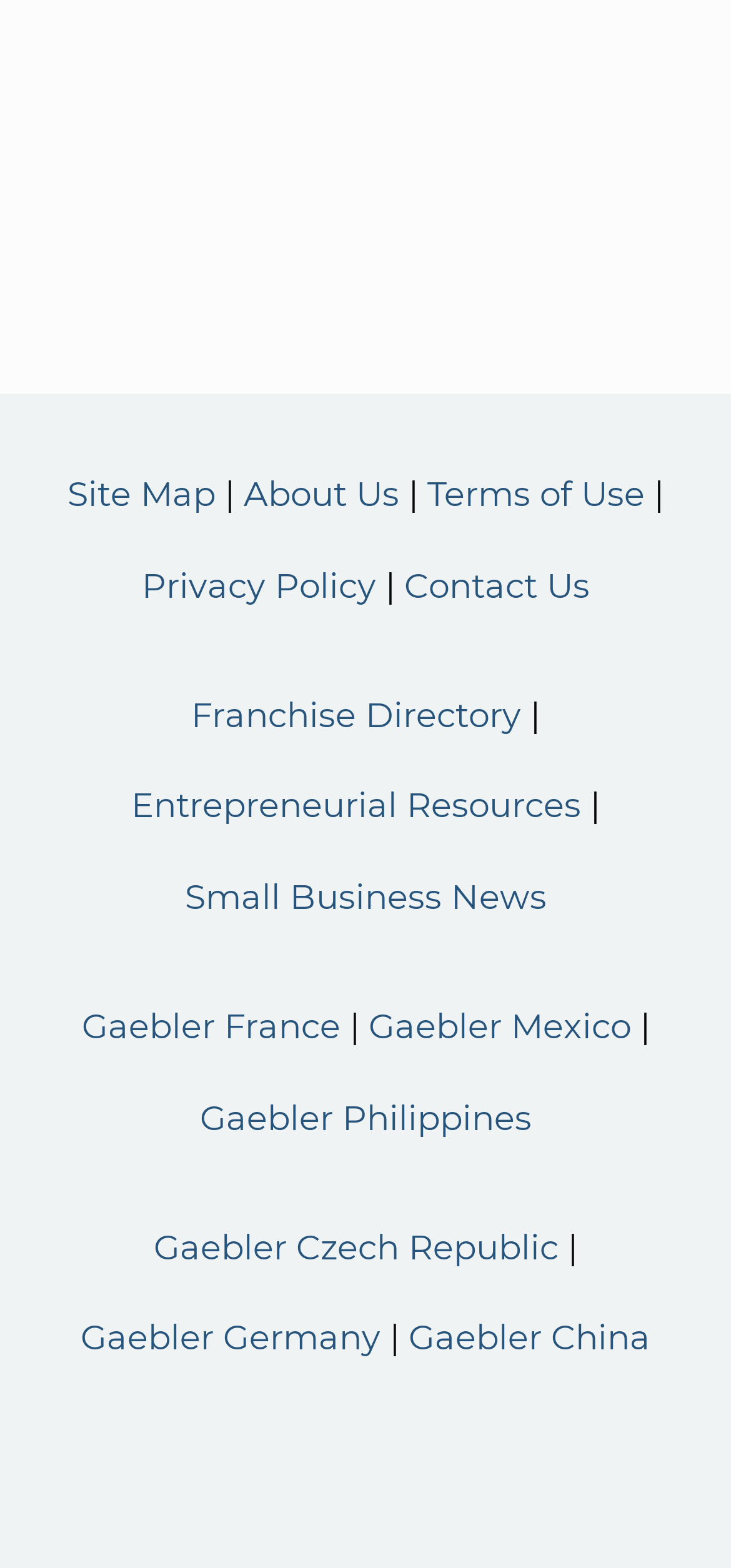Provide the bounding box coordinates of the section that needs to be clicked to accomplish the following instruction: "View site map."

[0.092, 0.302, 0.295, 0.329]